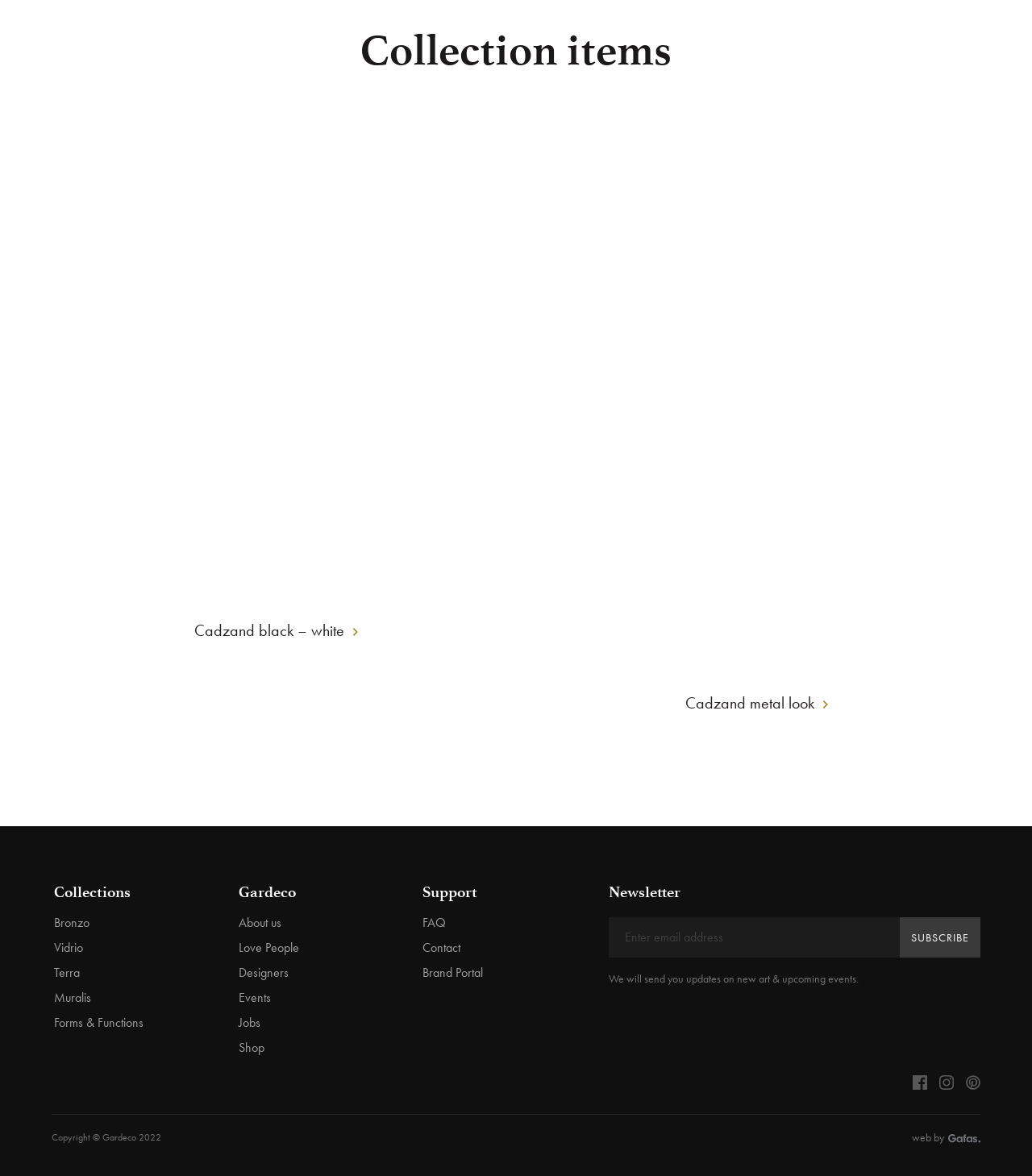What is the name of the collection?
Answer briefly with a single word or phrase based on the image.

Collection items